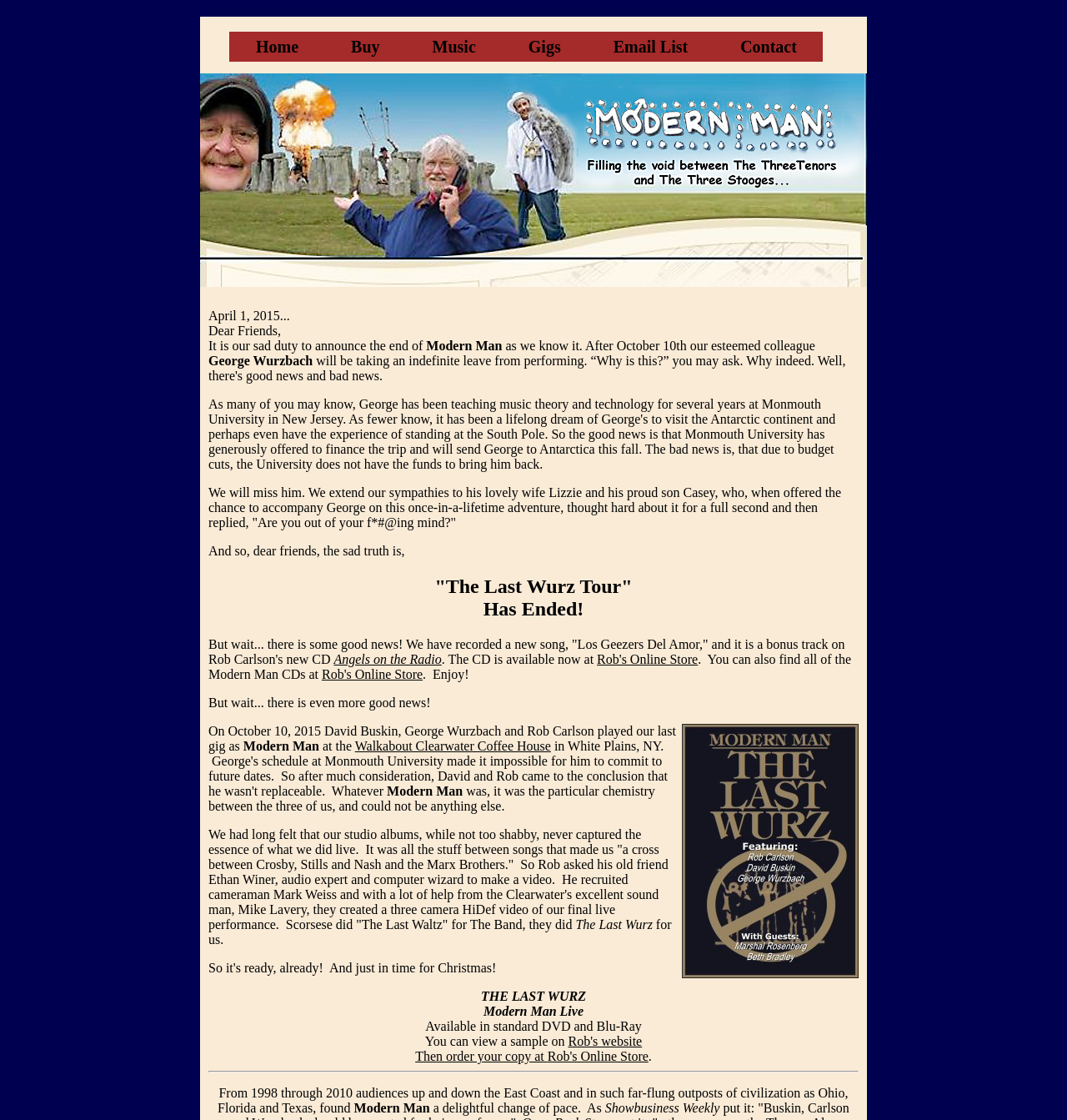Find and specify the bounding box coordinates that correspond to the clickable region for the instruction: "View Modern Man Live DVD details".

[0.453, 0.896, 0.547, 0.909]